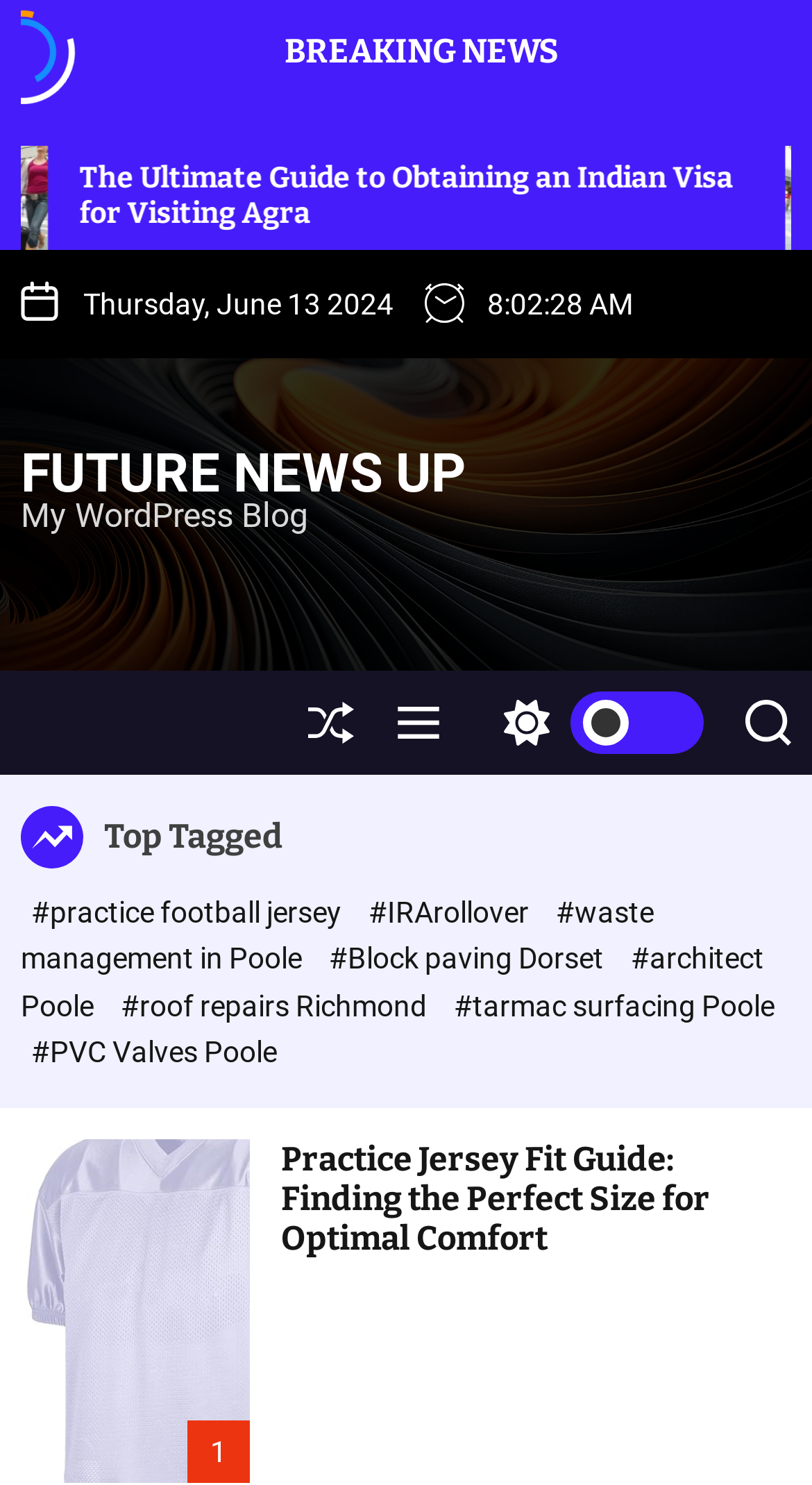Find the main header of the webpage and produce its text content.

Expert Guide to Effective Water Damage Cleanup Strategies